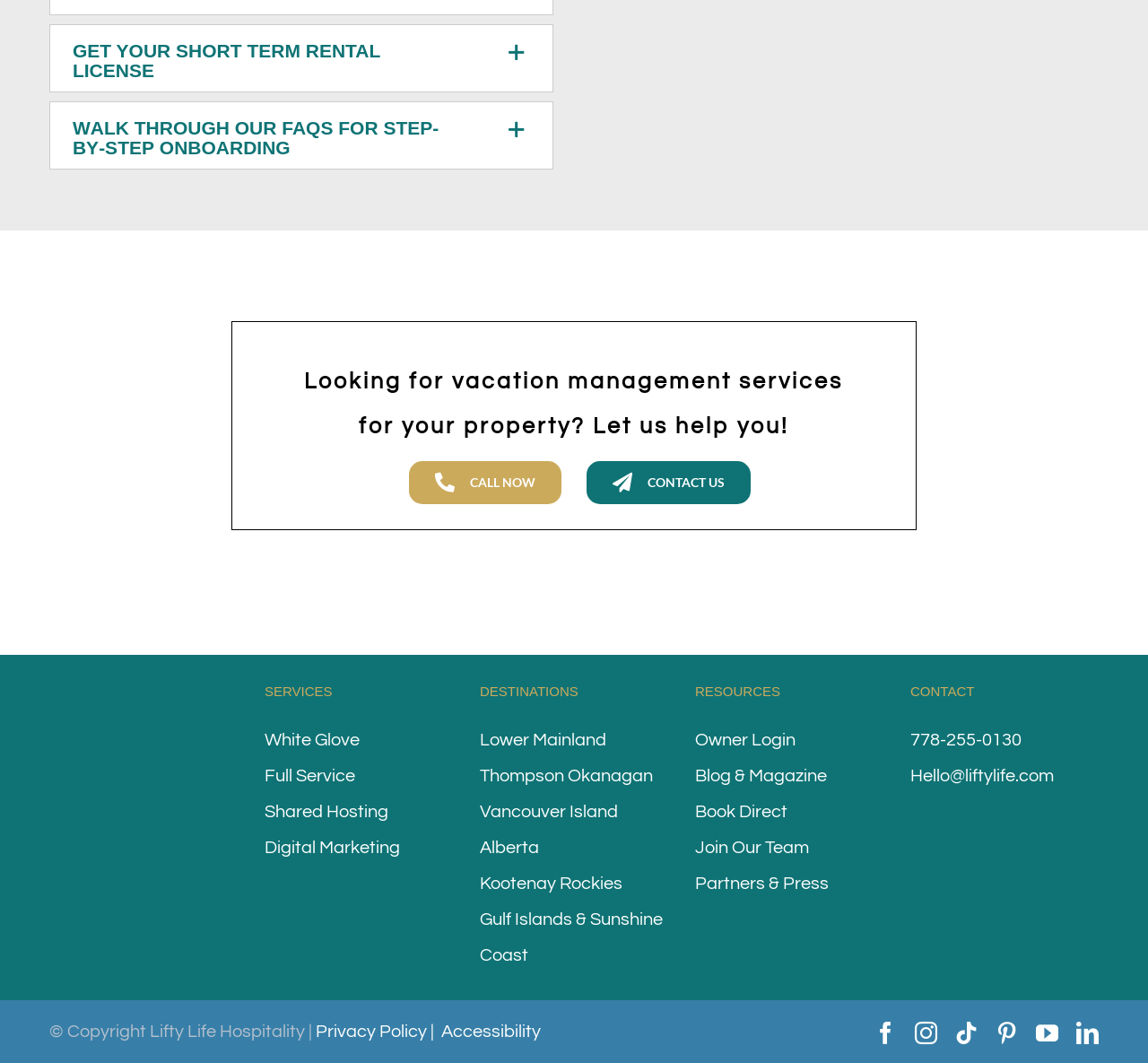Could you find the bounding box coordinates of the clickable area to complete this instruction: "View services"?

[0.23, 0.645, 0.395, 0.656]